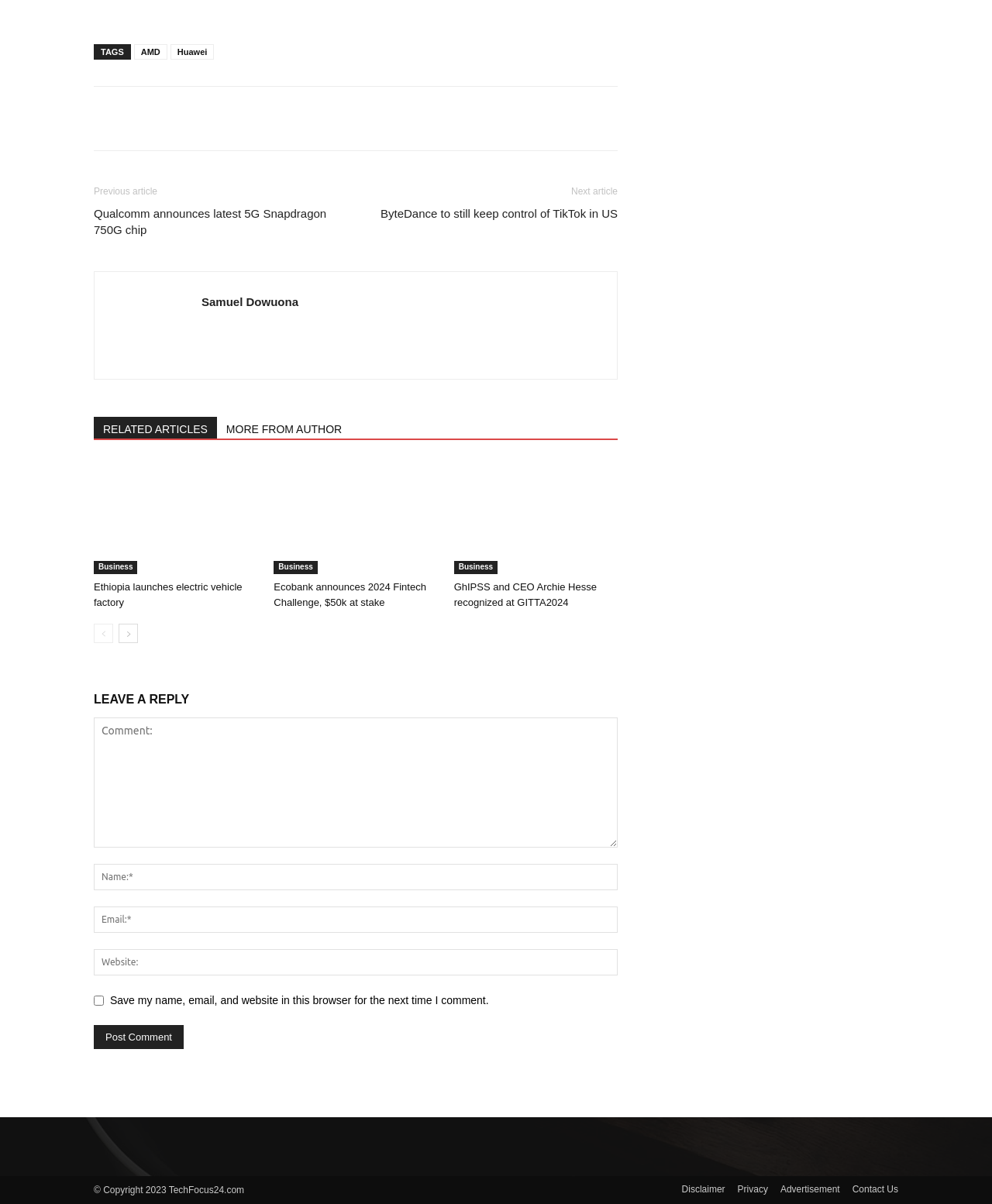Given the webpage screenshot, identify the bounding box of the UI element that matches this description: "name="email" placeholder="Email:*"".

[0.095, 0.753, 0.623, 0.775]